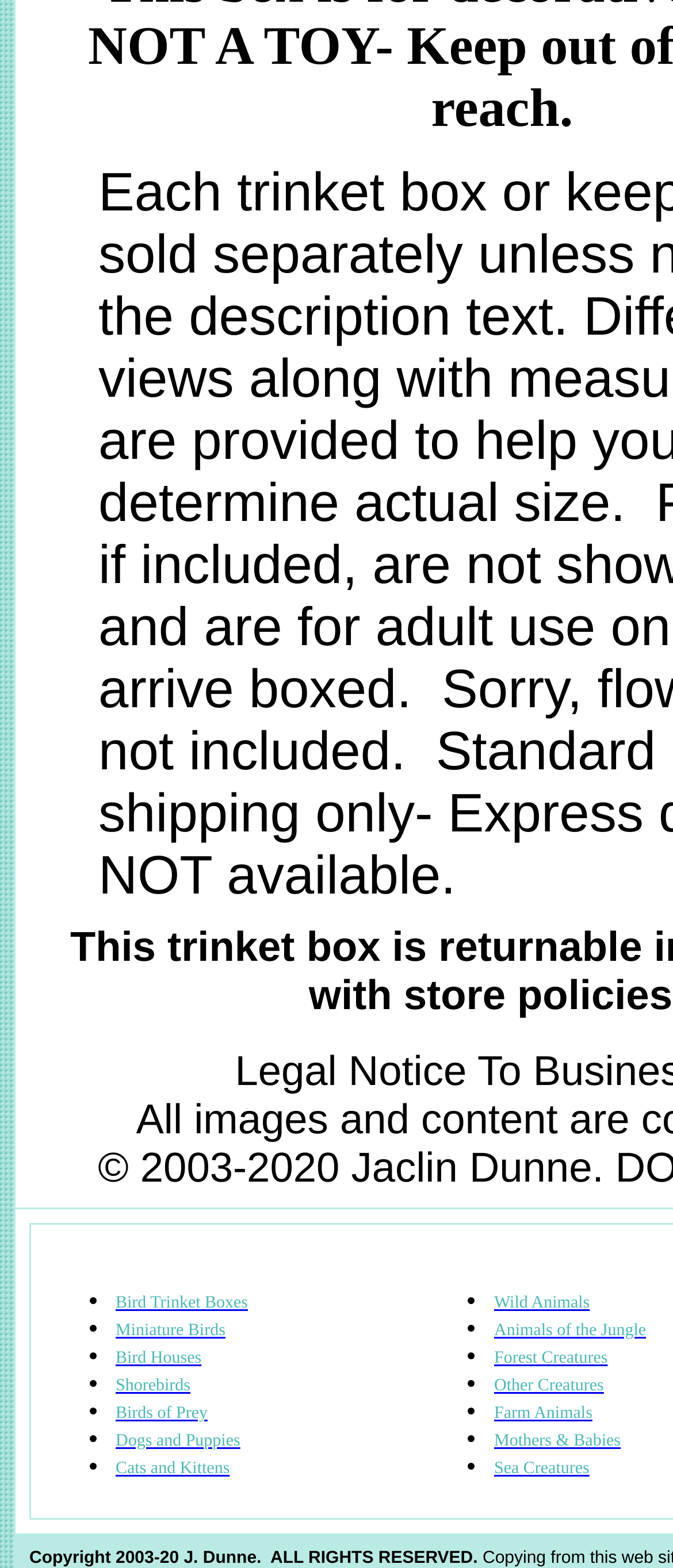Locate the bounding box coordinates of the item that should be clicked to fulfill the instruction: "click Sea Creatures".

[0.734, 0.931, 0.876, 0.943]